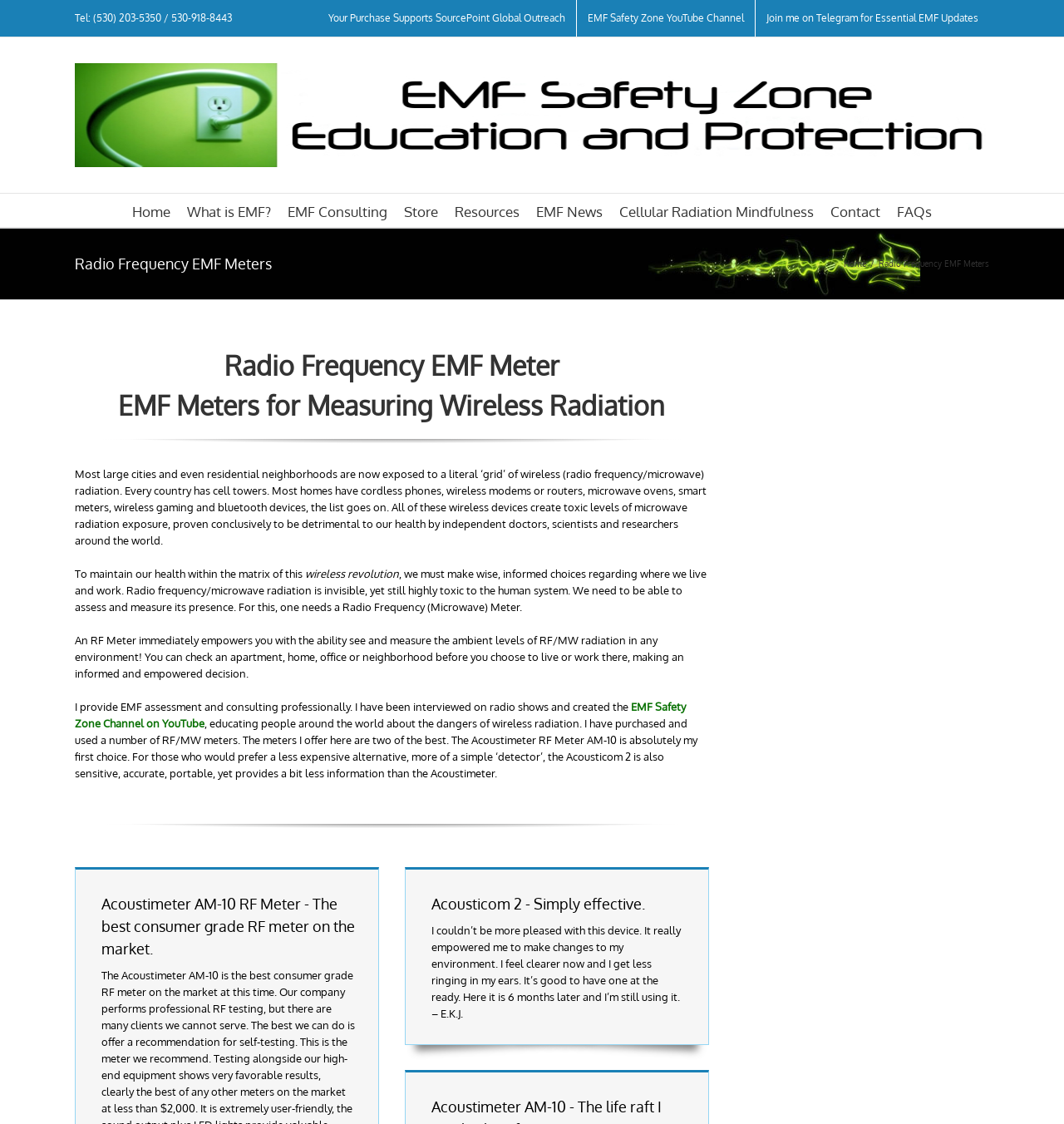Please indicate the bounding box coordinates of the element's region to be clicked to achieve the instruction: "Scroll to the top of the page". Provide the coordinates as four float numbers between 0 and 1, i.e., [left, top, right, bottom].

[0.904, 0.921, 0.941, 0.947]